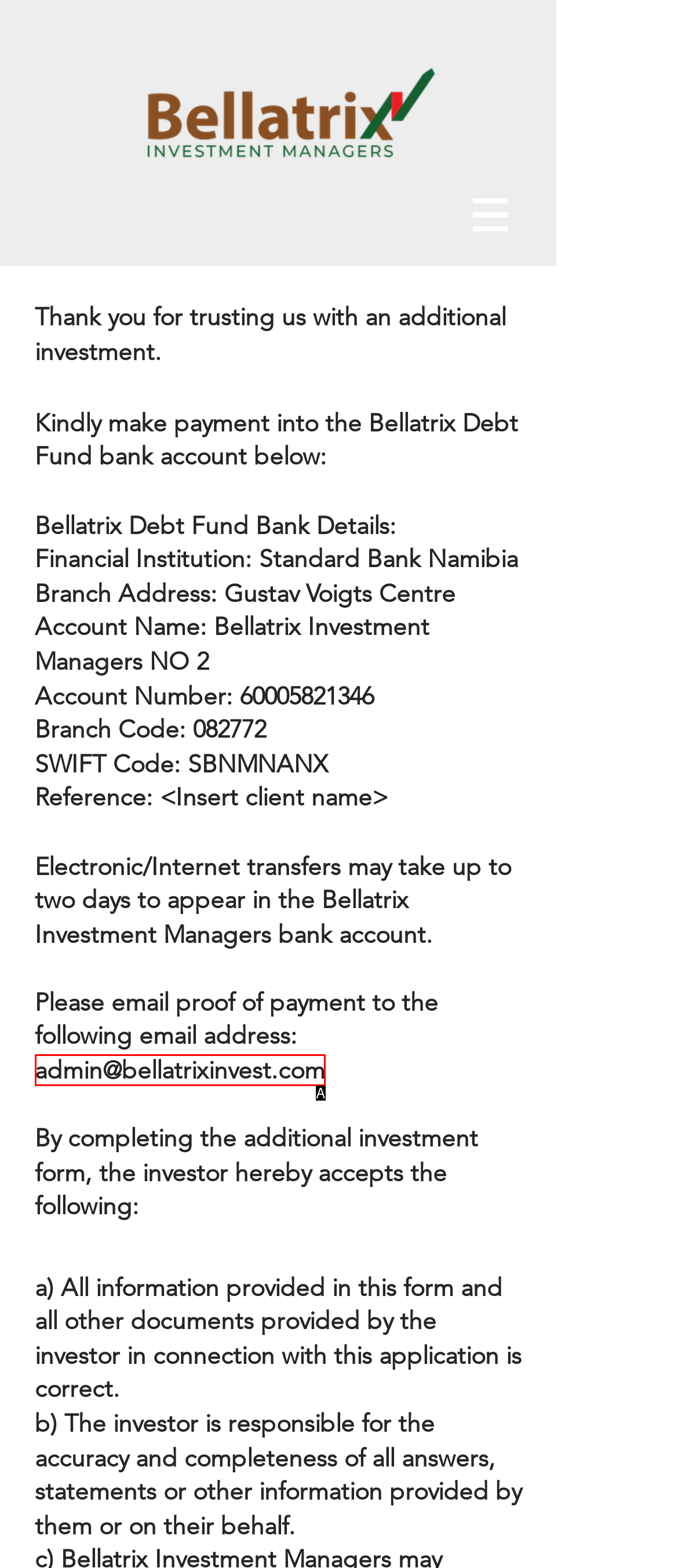Based on the description: admin@bellatrixinvest.com, identify the matching HTML element. Reply with the letter of the correct option directly.

A